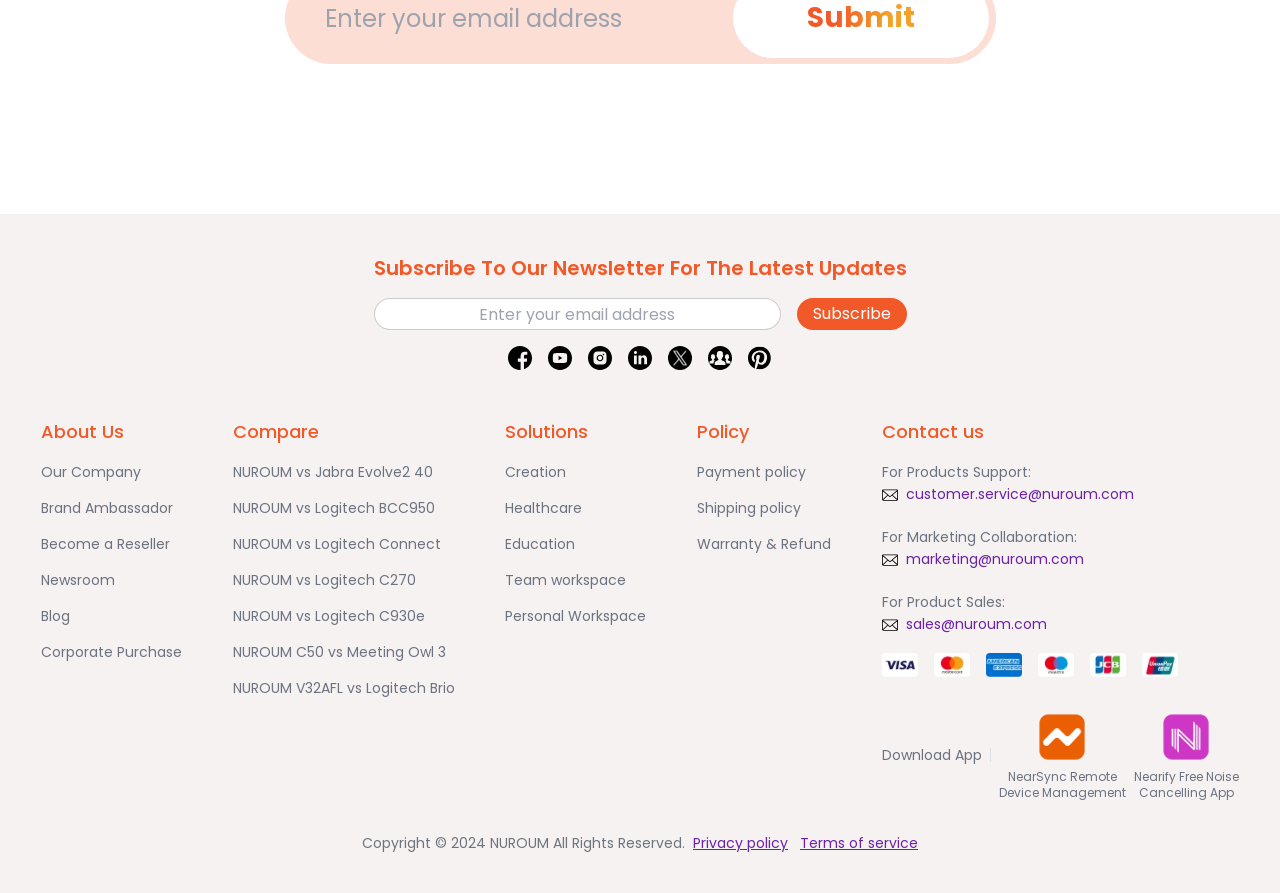Pinpoint the bounding box coordinates of the clickable element needed to complete the instruction: "Subscribe to the newsletter". The coordinates should be provided as four float numbers between 0 and 1: [left, top, right, bottom].

[0.292, 0.334, 0.61, 0.37]